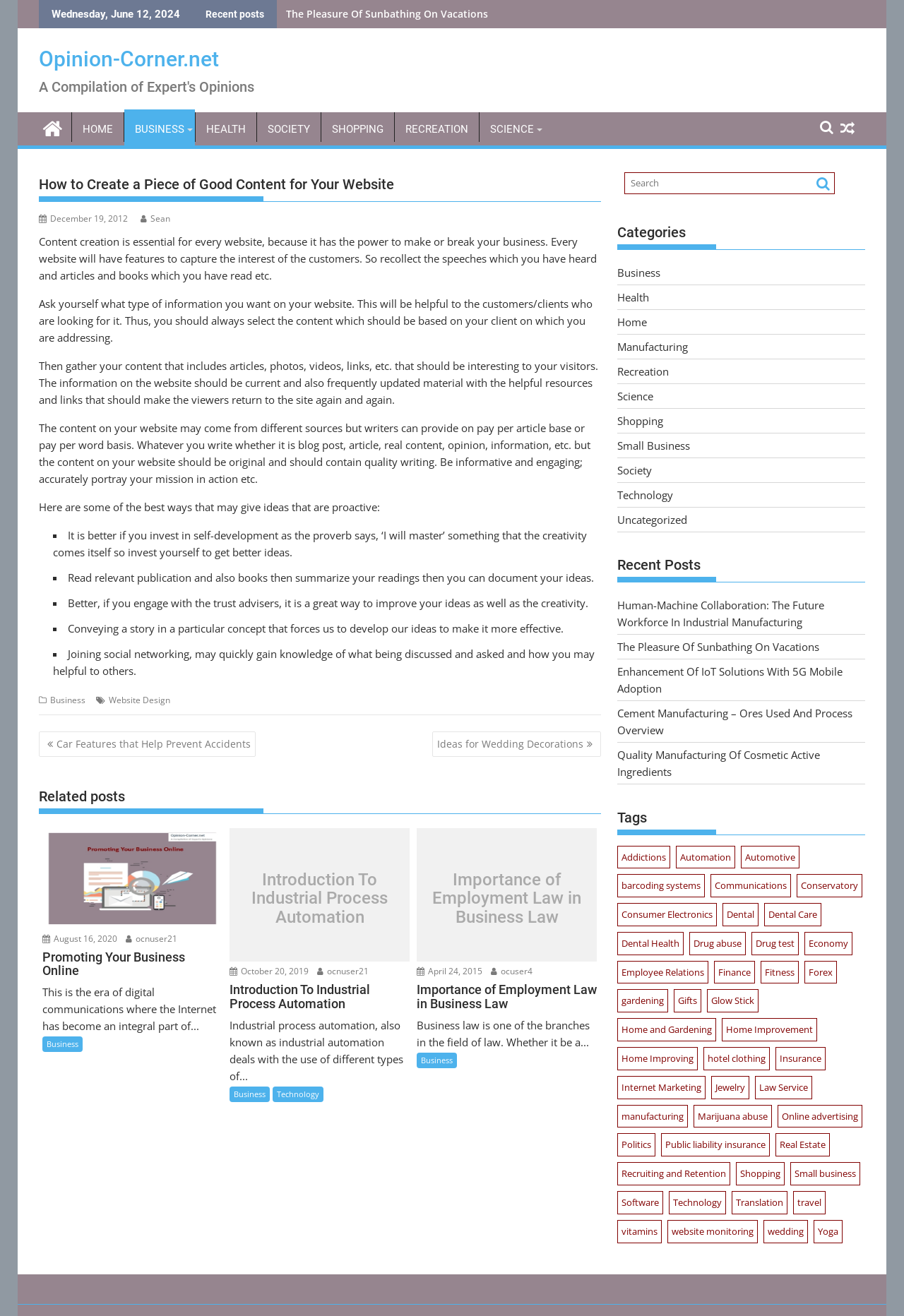Find the bounding box coordinates of the element to click in order to complete the given instruction: "Click on the 'HOME' link."

[0.08, 0.085, 0.137, 0.111]